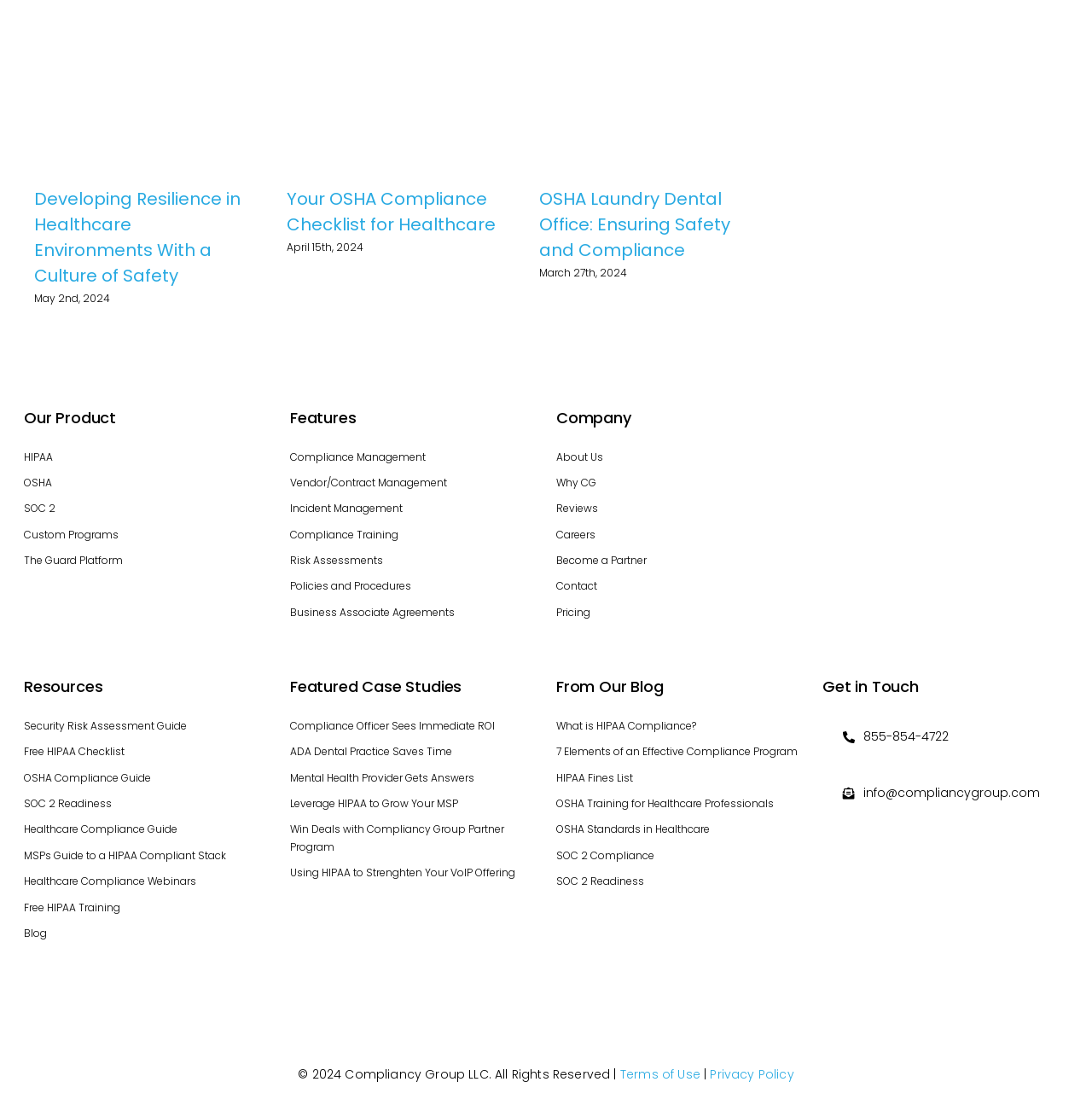Determine the bounding box coordinates of the section to be clicked to follow the instruction: "Click on the 'Developing Resilience in Healthcare Environments With a Culture of Safety' link". The coordinates should be given as four float numbers between 0 and 1, formatted as [left, top, right, bottom].

[0.031, 0.01, 0.228, 0.028]